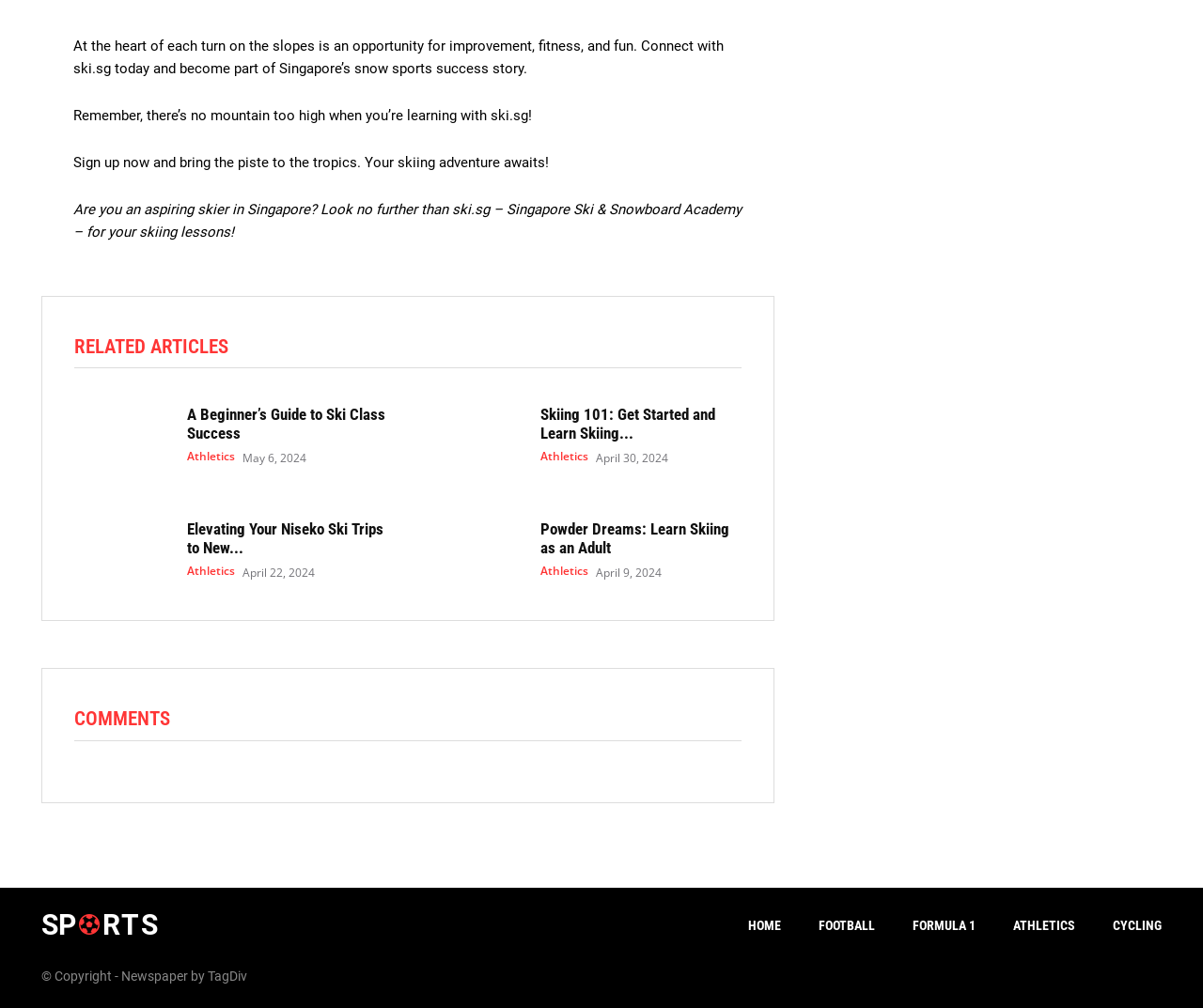Please identify the bounding box coordinates of the clickable area that will fulfill the following instruction: "Explore 'Elevating Your Niseko Ski Trips to New Heights'". The coordinates should be in the format of four float numbers between 0 and 1, i.e., [left, top, right, bottom].

[0.062, 0.508, 0.14, 0.583]